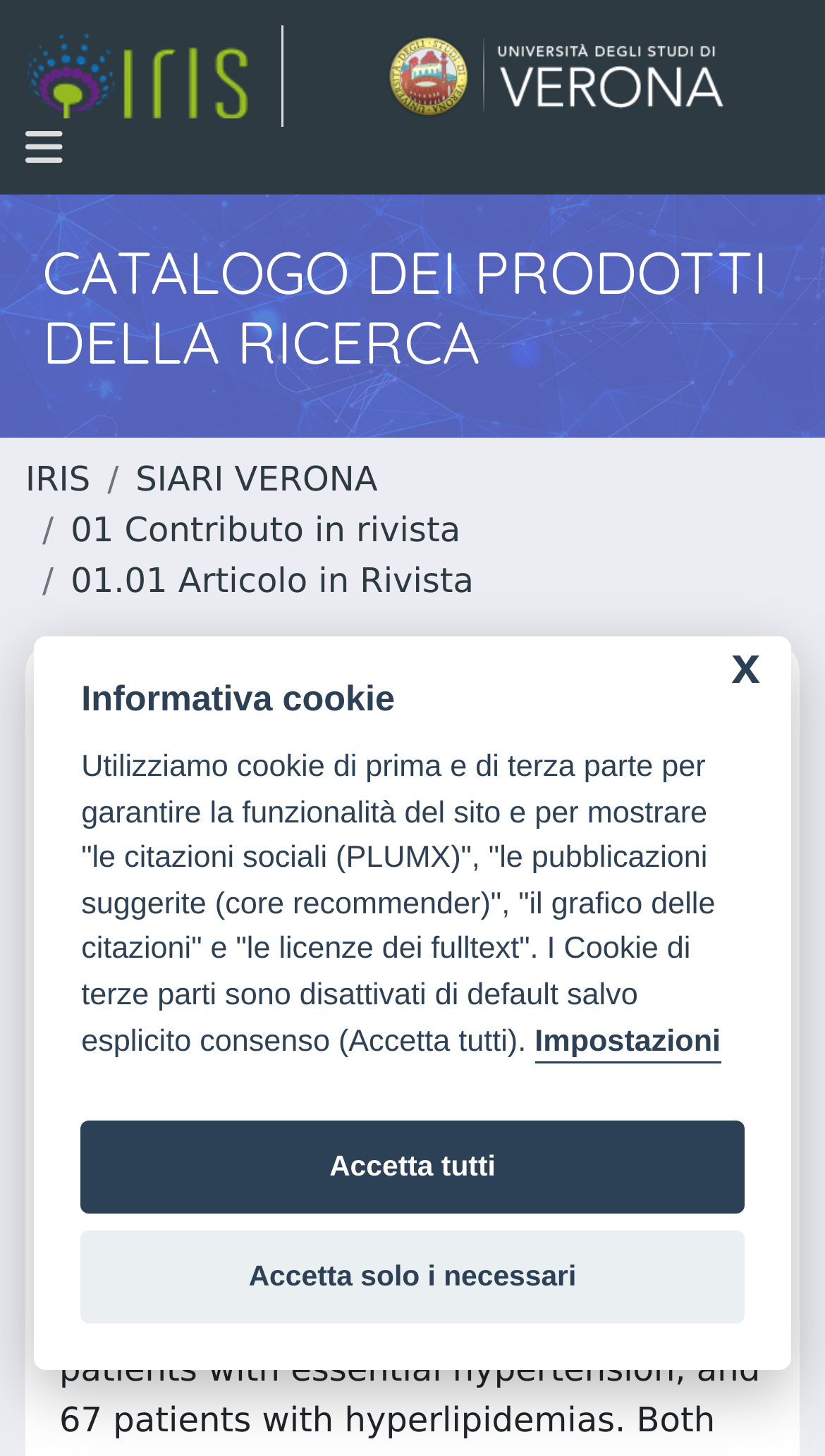Identify the bounding box for the described UI element. Provide the coordinates in (top-left x, top-left y, bottom-right x, bottom-right y) format with values ranging from 0 to 1: Accetta tutti

[0.098, 0.77, 0.902, 0.833]